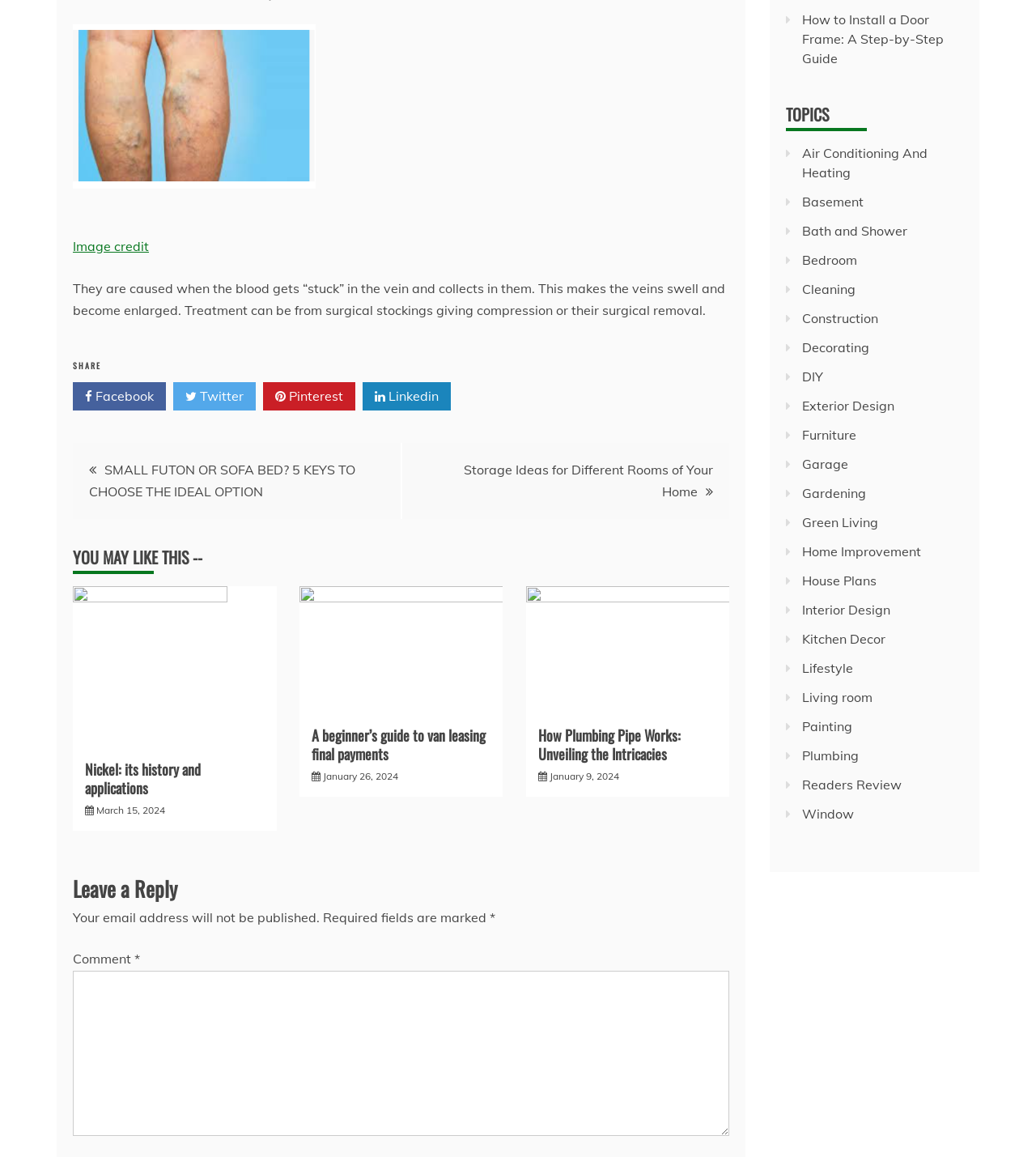Locate the bounding box coordinates of the clickable part needed for the task: "Read the article about Nickel".

[0.082, 0.656, 0.194, 0.69]